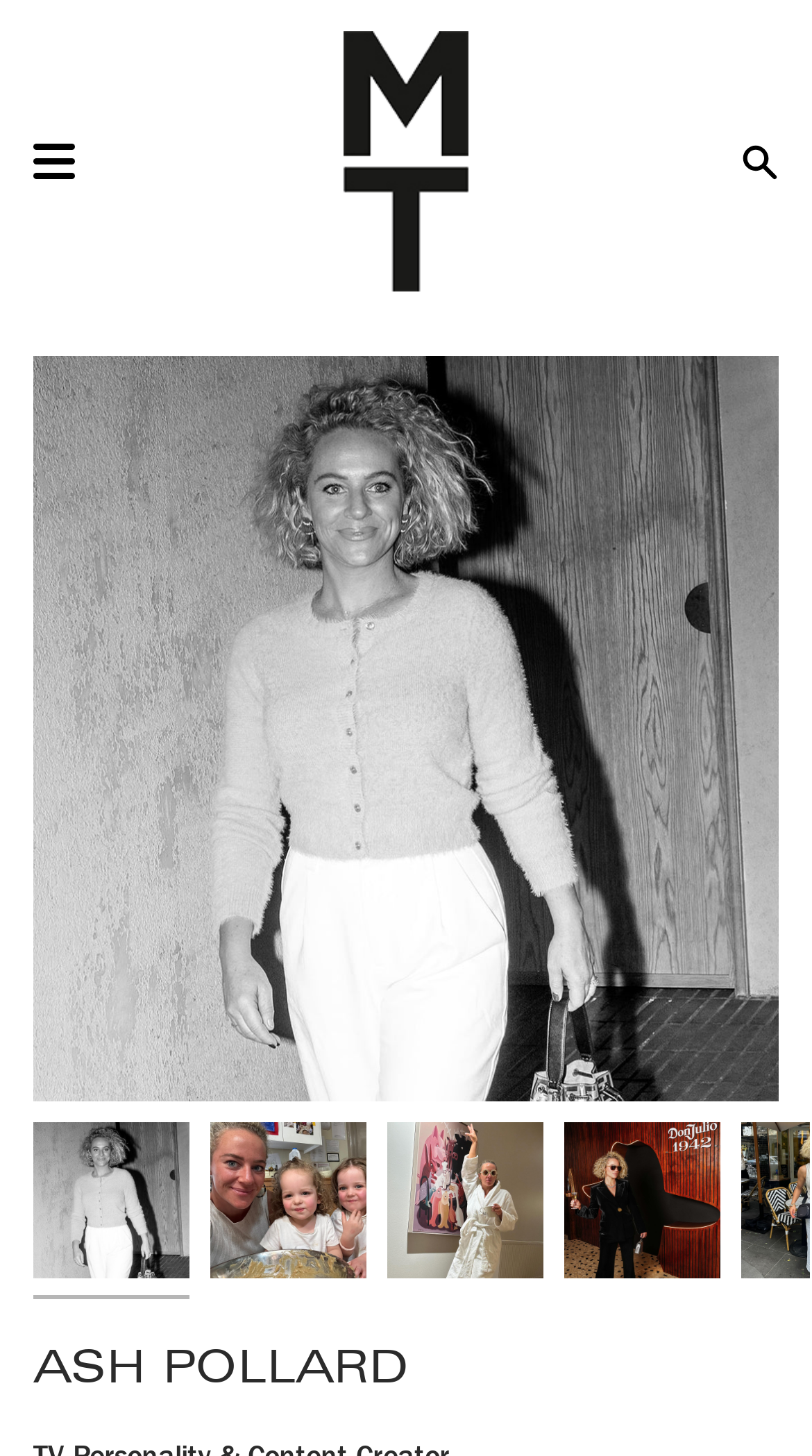From the screenshot, find the bounding box of the UI element matching this description: "Search". Supply the bounding box coordinates in the form [left, top, right, bottom], each a float between 0 and 1.

[0.913, 0.0, 0.959, 0.222]